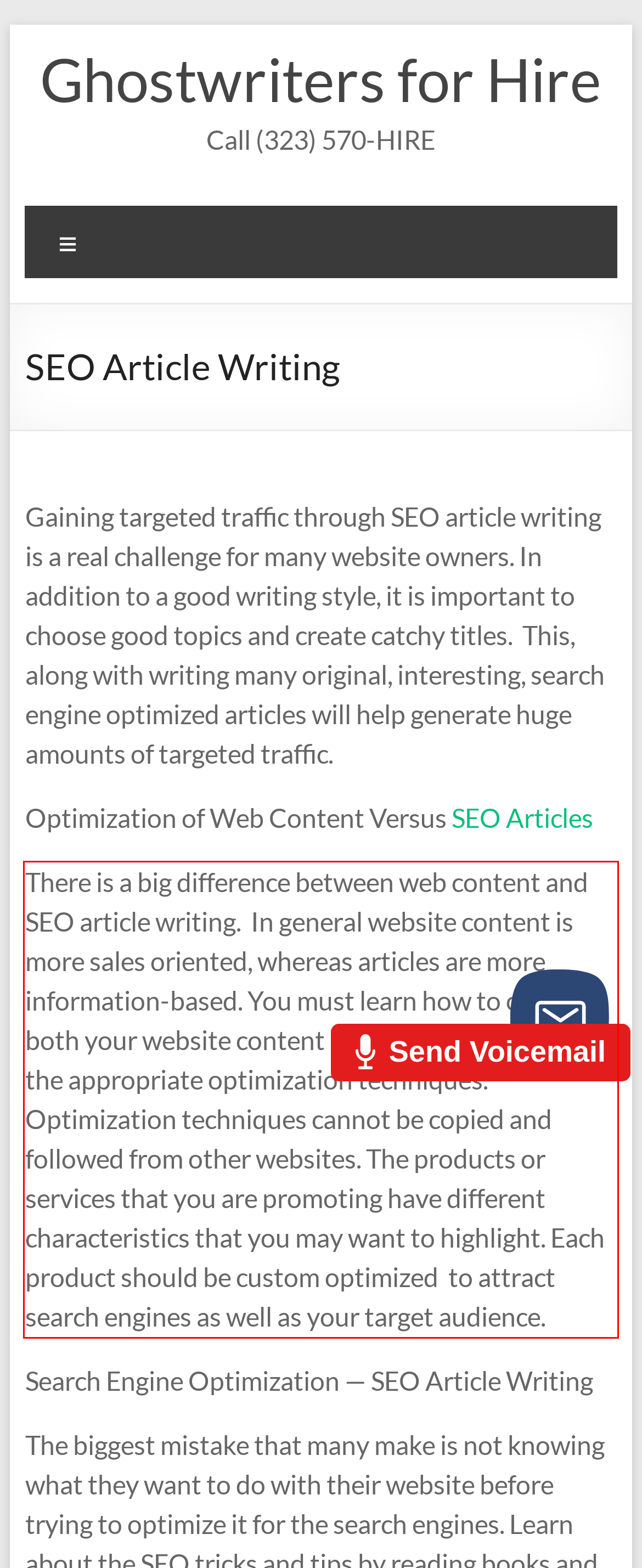Examine the screenshot of the webpage, locate the red bounding box, and perform OCR to extract the text contained within it.

There is a big difference between web content and SEO article writing. In general website content is more sales oriented, whereas articles are more information-based. You must learn how to optimize both your website content and SEO articles by using the appropriate optimization techniques. Optimization techniques cannot be copied and followed from other websites. The products or services that you are promoting have different characteristics that you may want to highlight. Each product should be custom optimized to attract search engines as well as your target audience.